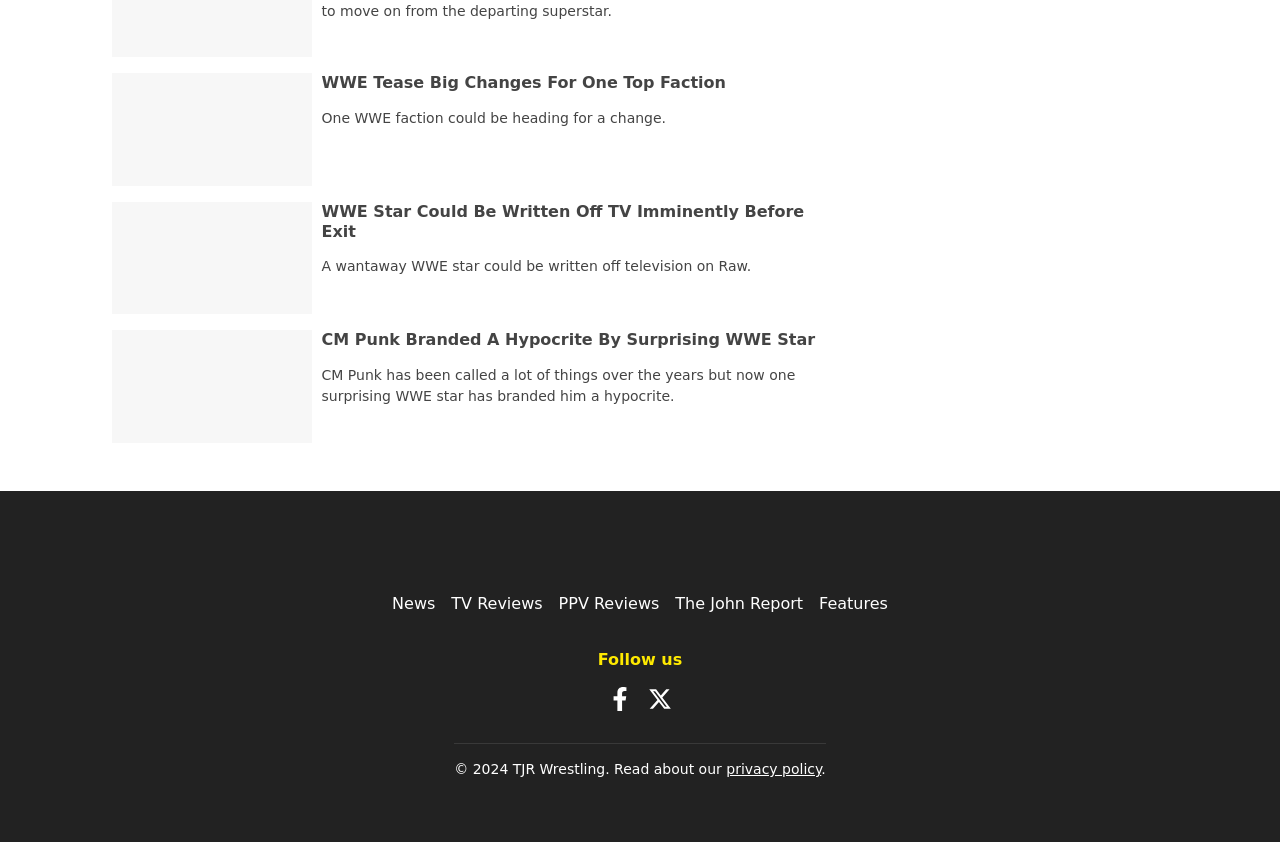Please identify the bounding box coordinates of the area I need to click to accomplish the following instruction: "Visit TV Reviews page".

[0.353, 0.706, 0.424, 0.728]